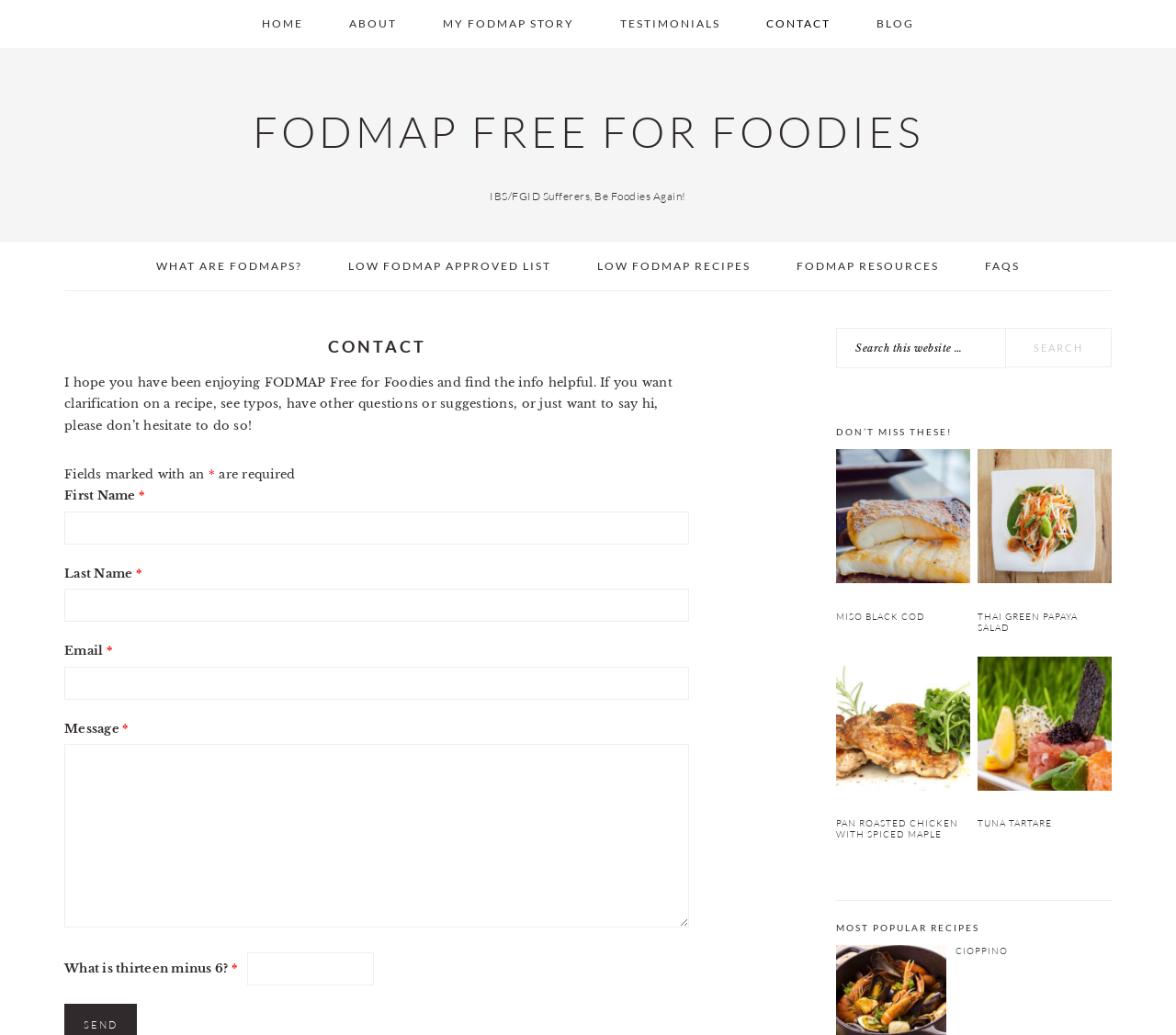Please determine the bounding box coordinates of the element to click on in order to accomplish the following task: "Search for a recipe". Ensure the coordinates are four float numbers ranging from 0 to 1, i.e., [left, top, right, bottom].

[0.711, 0.317, 0.856, 0.356]